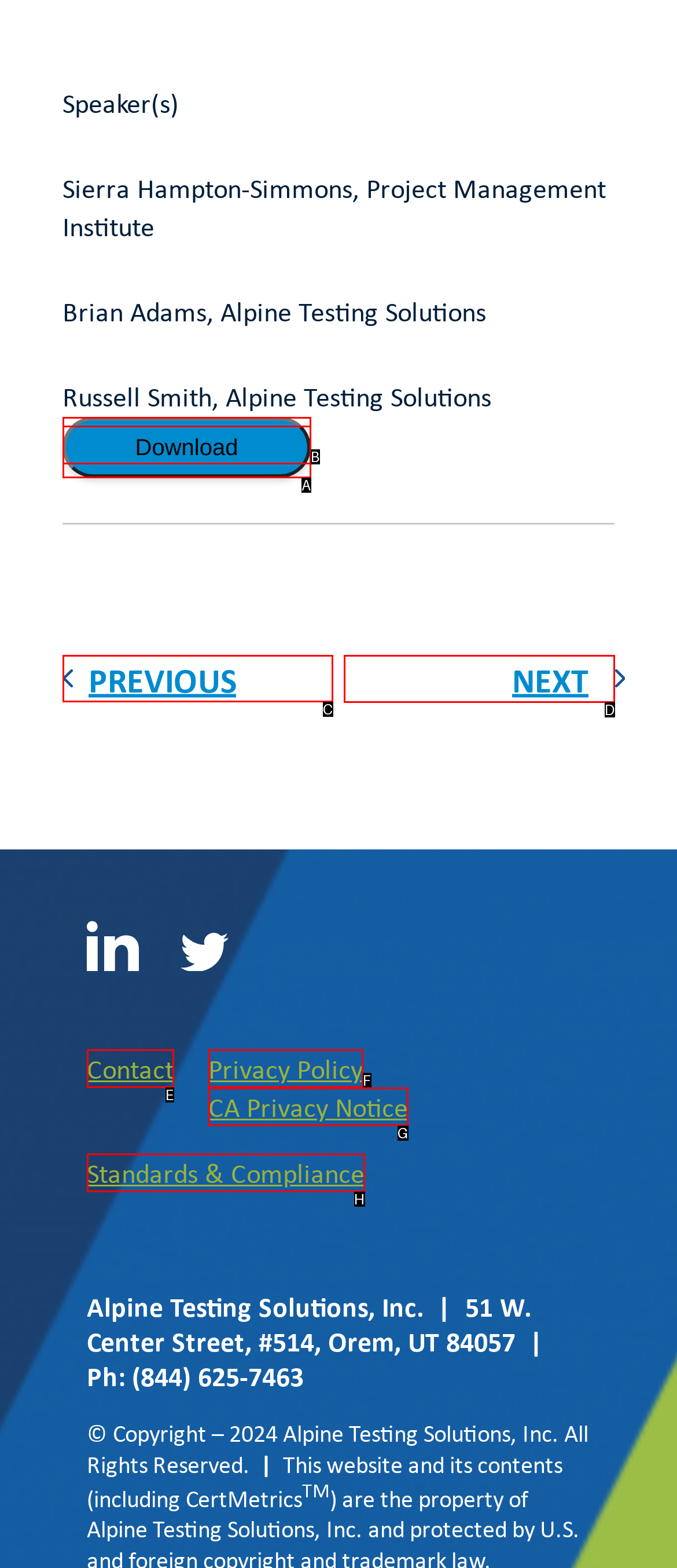Provide the letter of the HTML element that you need to click on to perform the task: Go to the next page.
Answer with the letter corresponding to the correct option.

D